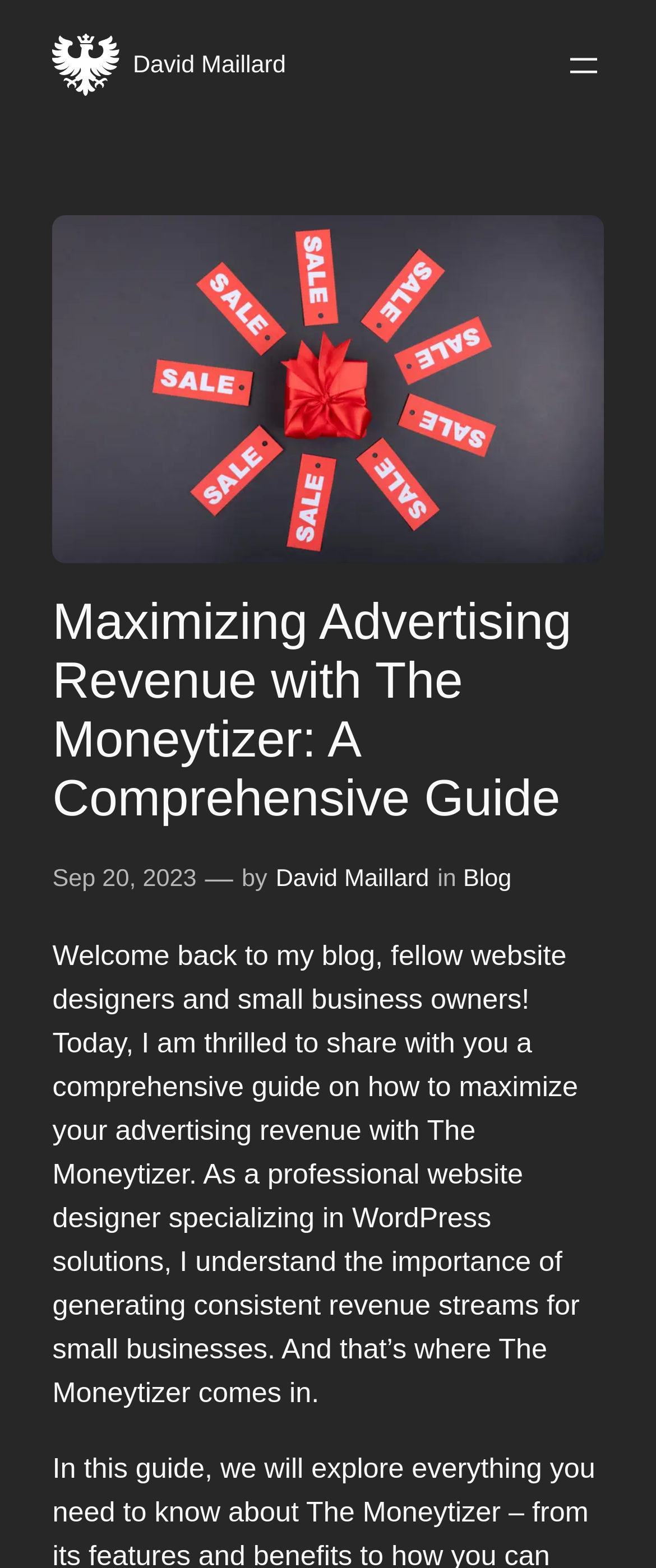What is the topic of this article?
Relying on the image, give a concise answer in one word or a brief phrase.

Maximizing advertising revenue